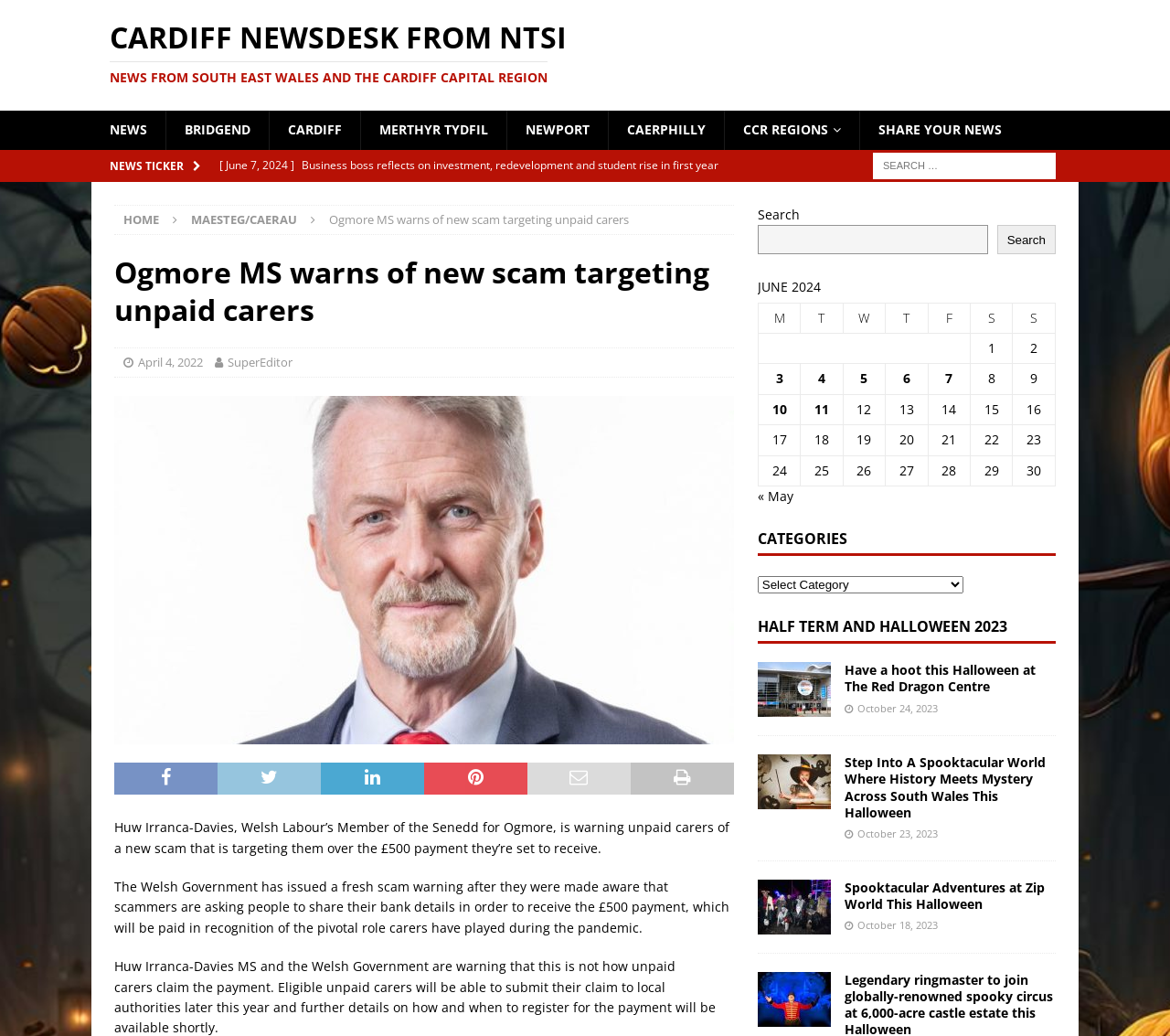Please answer the following query using a single word or phrase: 
What is the role of Huw Irranca-Davies?

Member of the Senedd for Ogmore